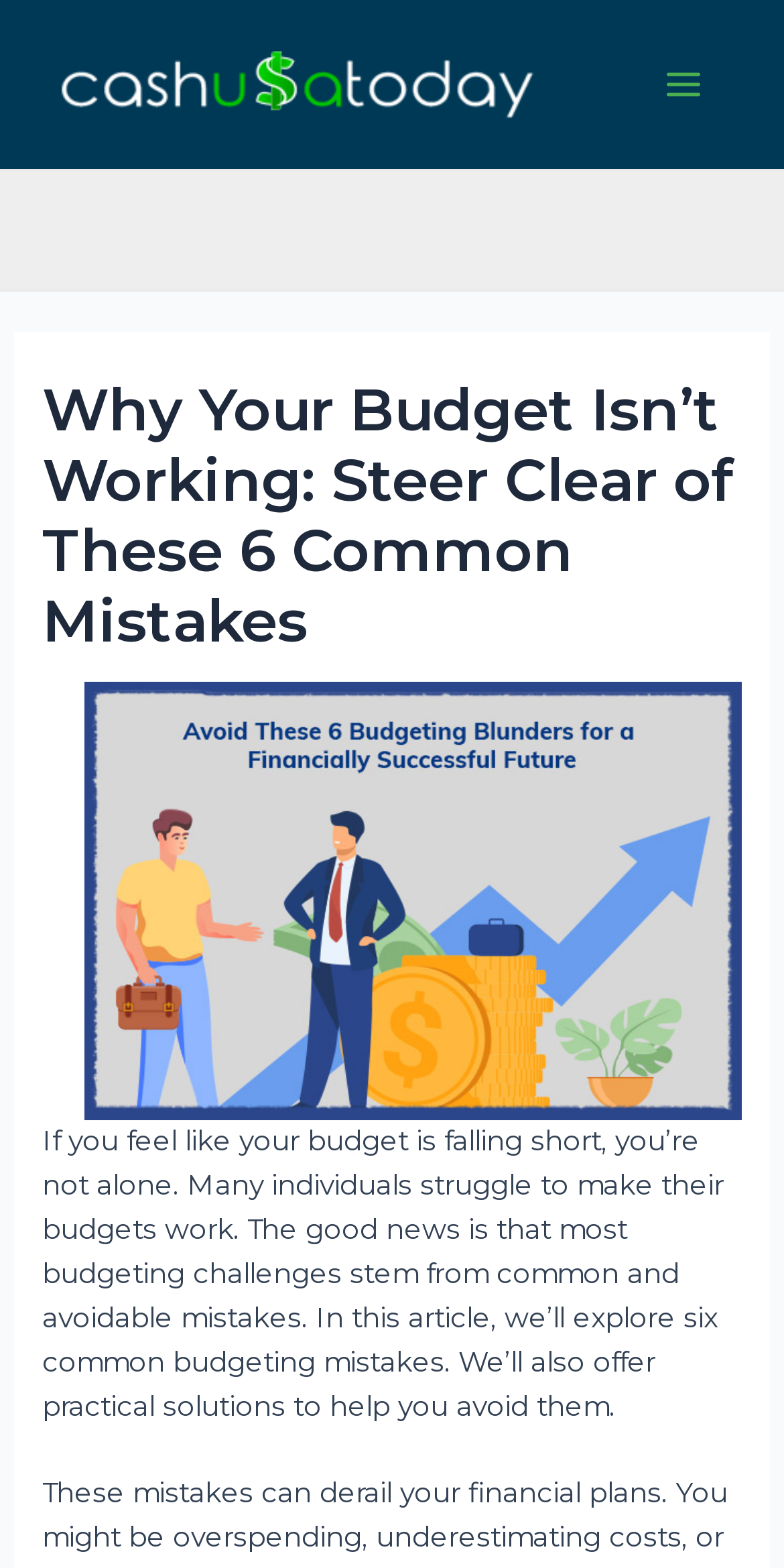Please respond to the question using a single word or phrase:
What is the purpose of this article?

To help improve financial health